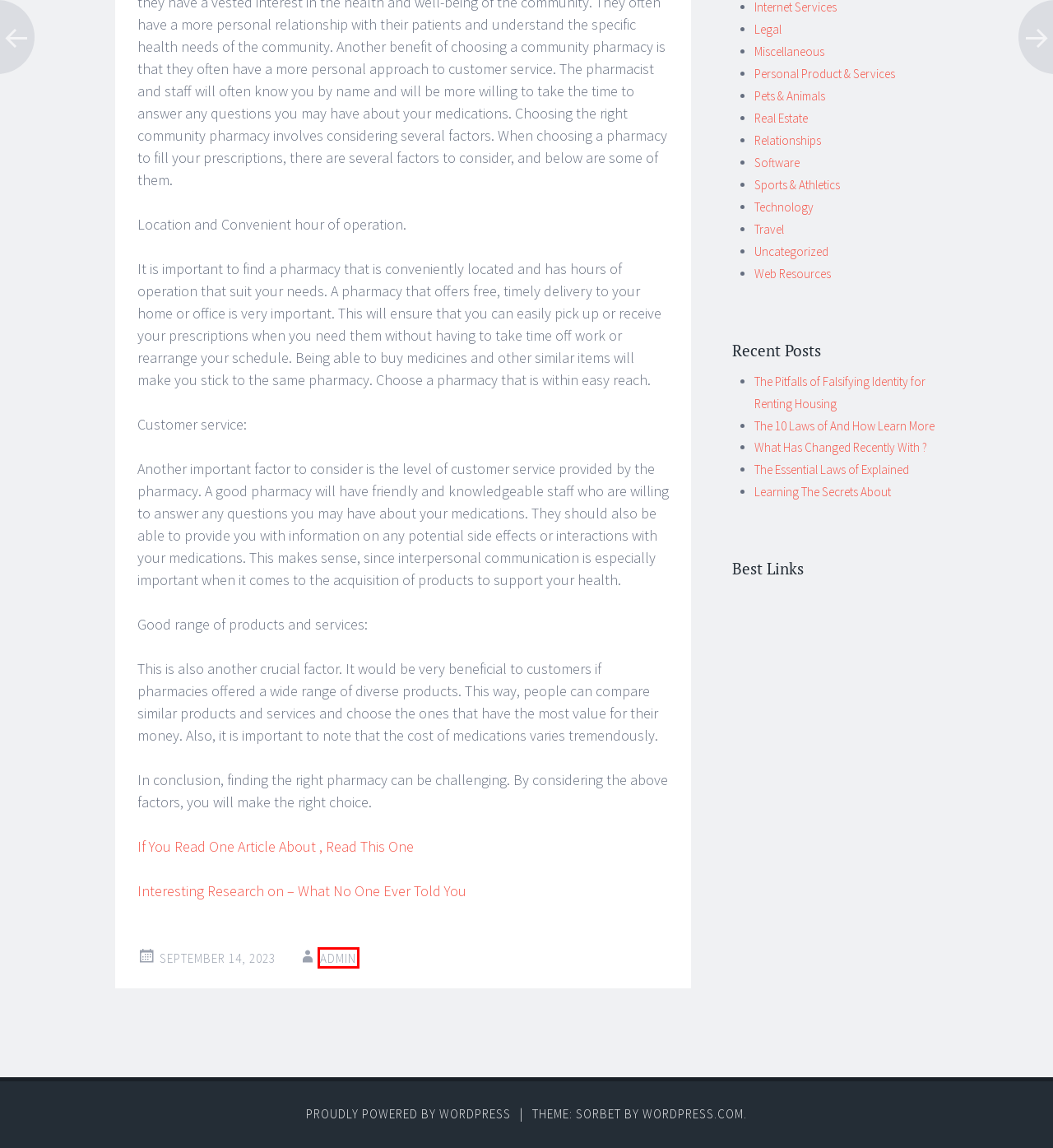Examine the screenshot of the webpage, which includes a red bounding box around an element. Choose the best matching webpage description for the page that will be displayed after clicking the element inside the red bounding box. Here are the candidates:
A. Technology – Art World Articles
B. admin – Art World Articles
C. The Essential Laws of  Explained – Art World Articles
D. What Has Changed Recently With ? – Art World Articles
E. Miscellaneous – Art World Articles
F. Web Resources – Art World Articles
G. Real Estate – Art World Articles
H. Relationships – Art World Articles

B